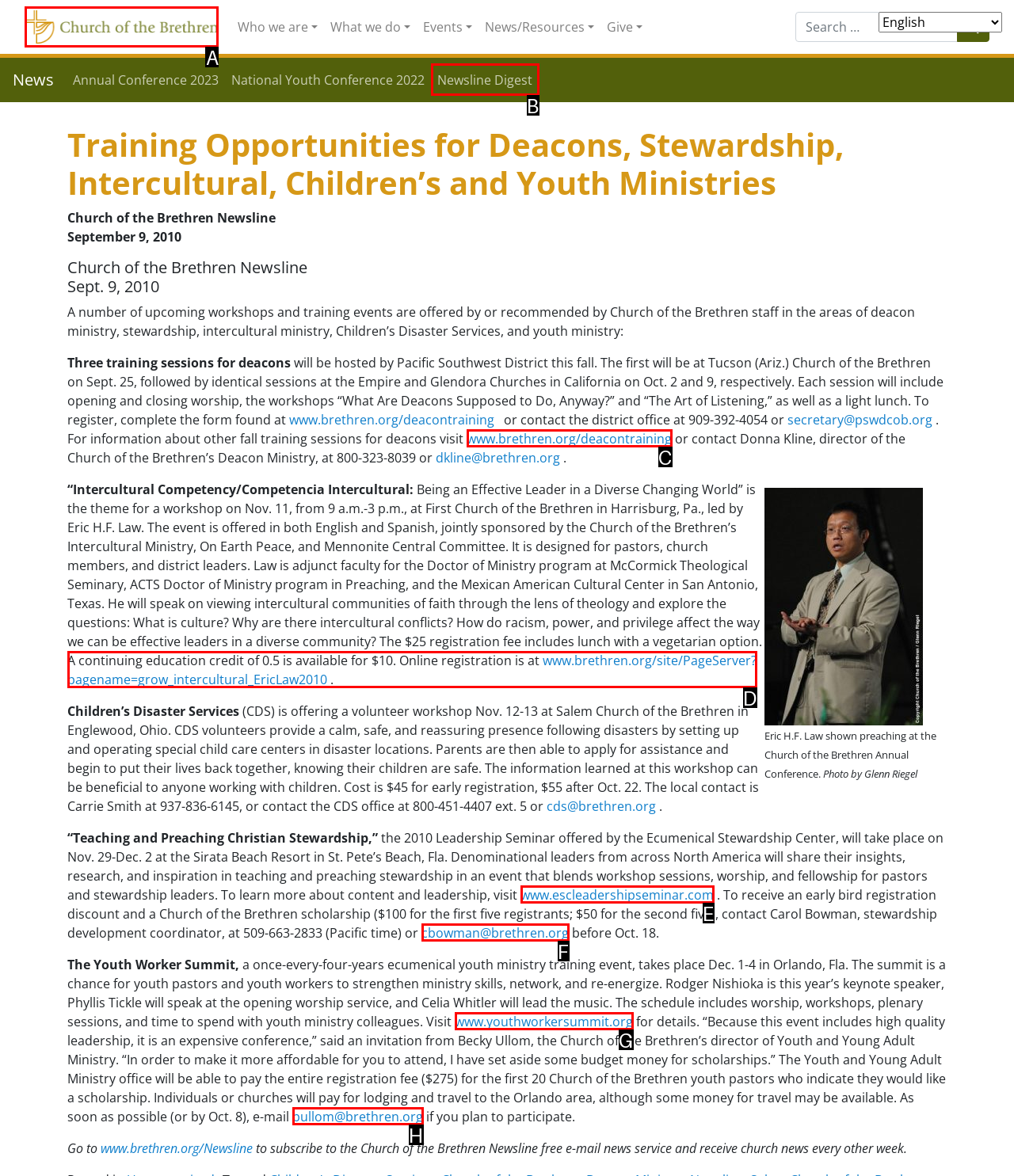Tell me which option best matches the description: parent_node: Who we are
Answer with the option's letter from the given choices directly.

A